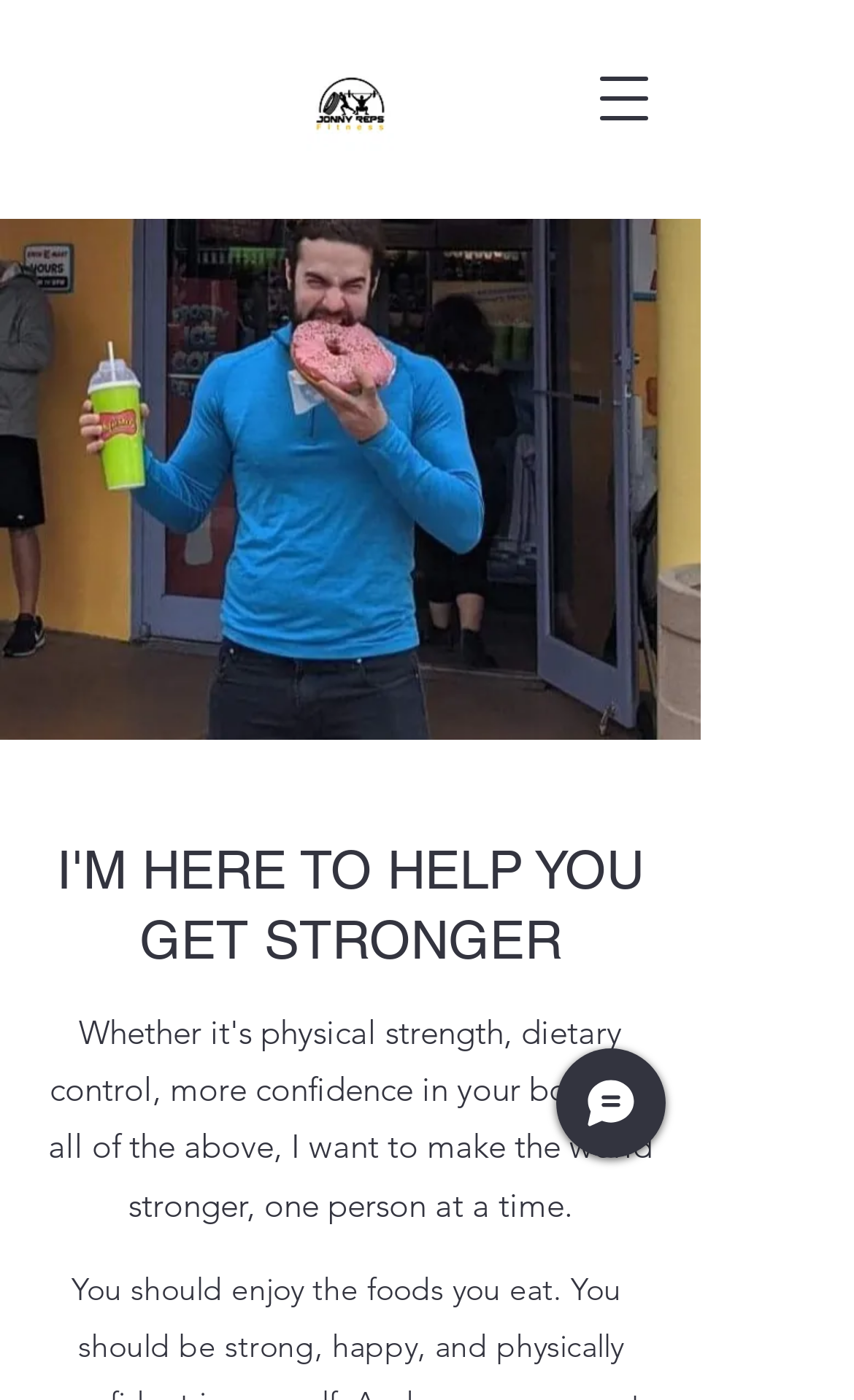Provide the text content of the webpage's main heading.

I'M HERE TO HELP YOU GET STRONGER